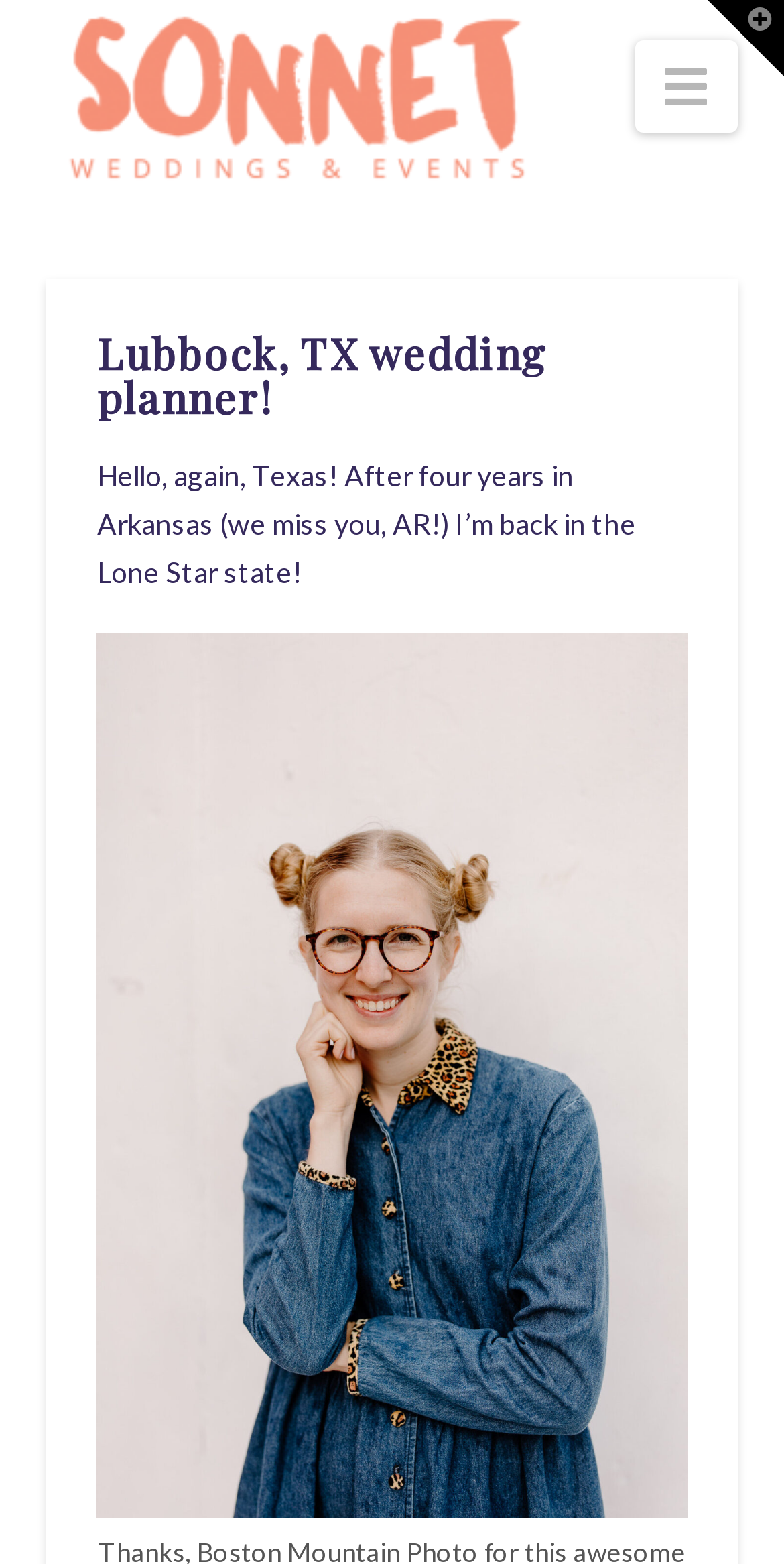What is the current location of the person?
Please answer the question with as much detail as possible using the screenshot.

The heading on the webpage says 'Lubbock, TX wedding planner!' which implies that the person is currently located in Lubbock, Texas.